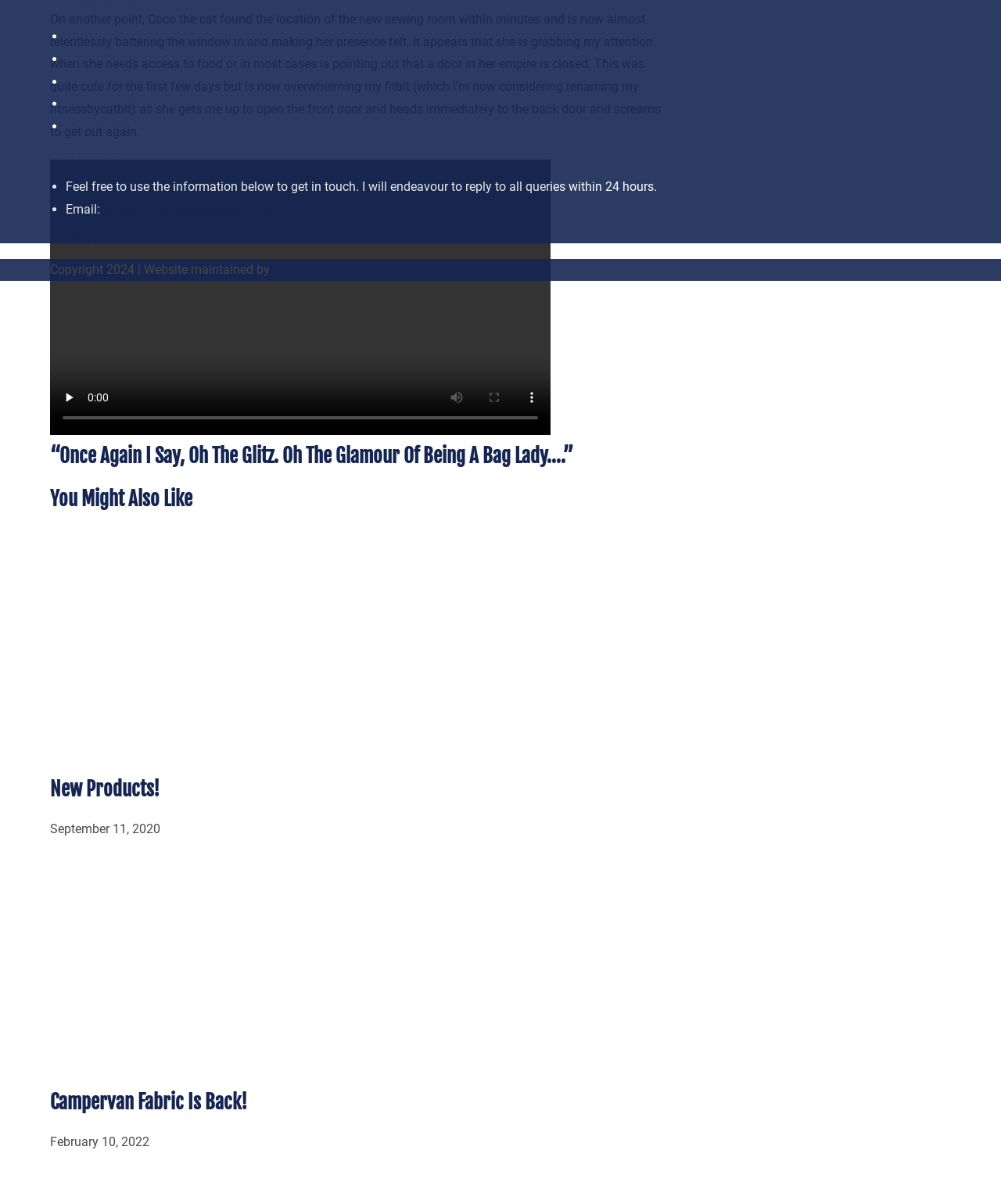Determine the bounding box coordinates for the area that should be clicked to carry out the following instruction: "open the link Campervan Fabric Is Back!".

[0.05, 0.905, 0.247, 0.925]